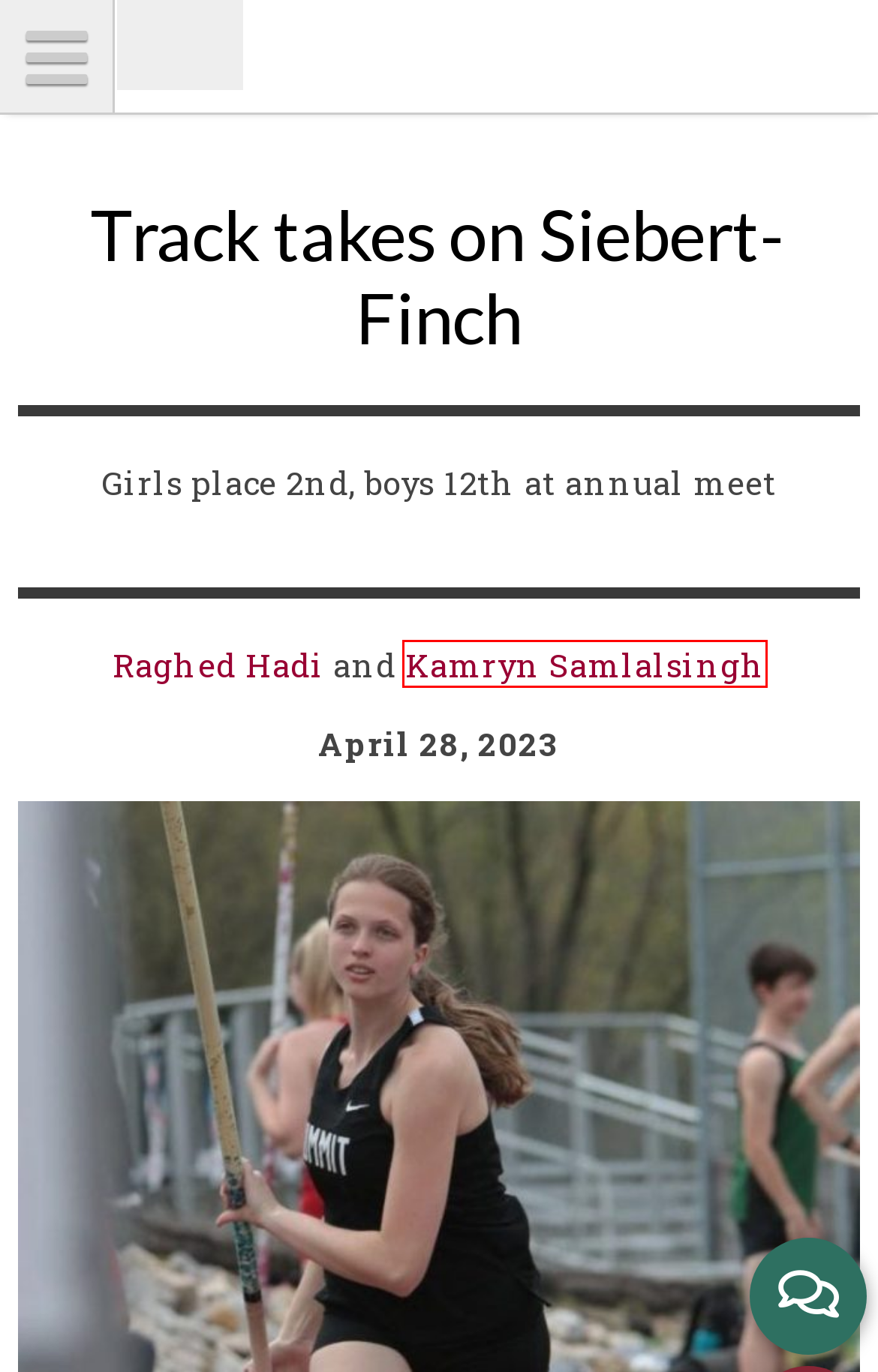You have a screenshot of a webpage with an element surrounded by a red bounding box. Choose the webpage description that best describes the new page after clicking the element inside the red bounding box. Here are the candidates:
A. The Talon – The Student News Site of Rockwood Summit High School
B. IMG_0069light – The Talon
C. Kamryn Samlalsingh – The Talon
D. Log In ‹ The Talon — WordPress
E. IMG_0092 – The Talon
F. Raghed Hadi – The Talon
G. Benefits | SNO Sites
H. SNOSites.com - WordPress websites, managed hosting, and mobile apps

C